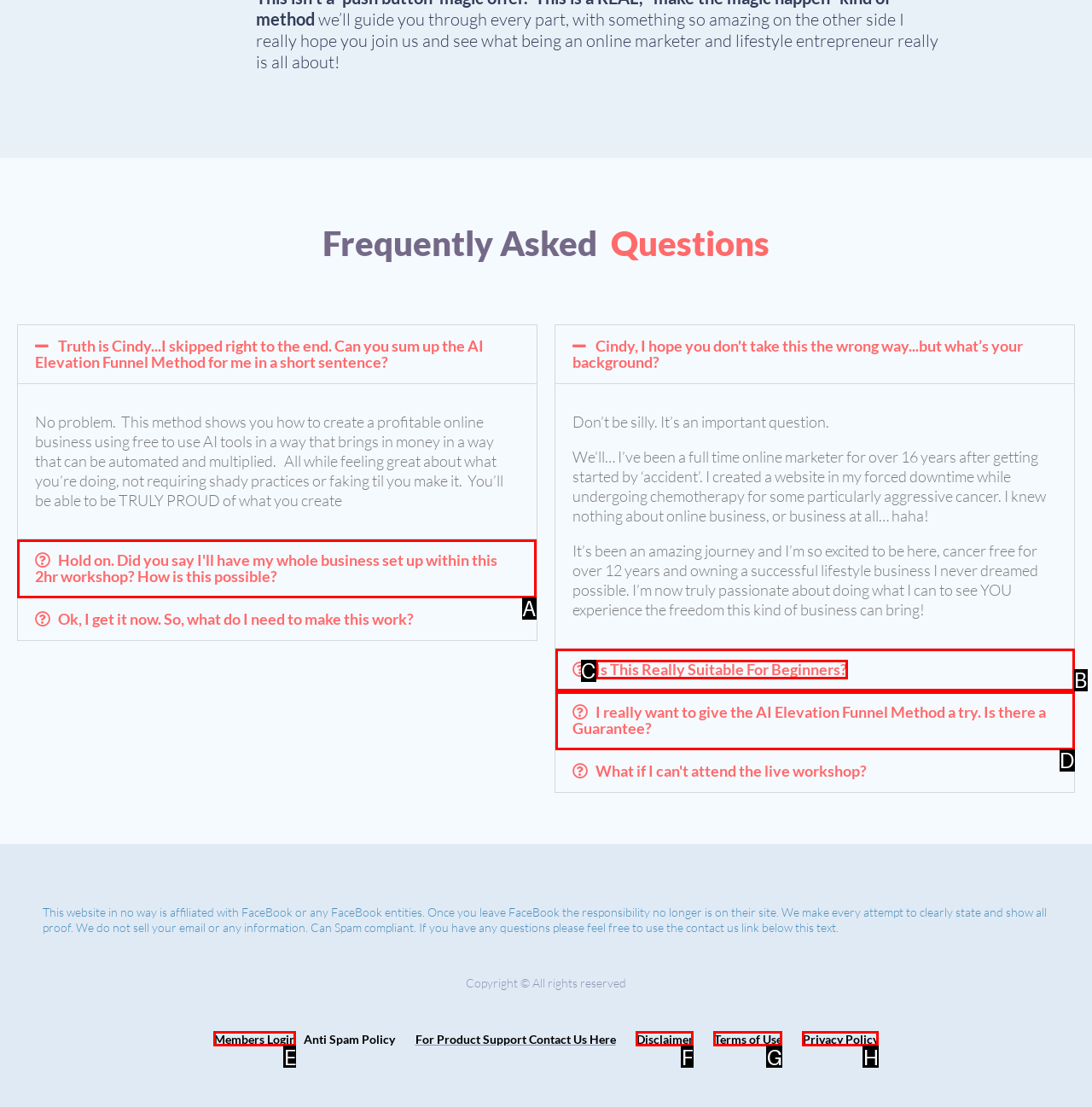Identify the letter of the correct UI element to fulfill the task: Click the 'Hold on. Did you say I'll have my whole business set up within this 2hr workshop? How is this possible?' button from the given options in the screenshot.

A